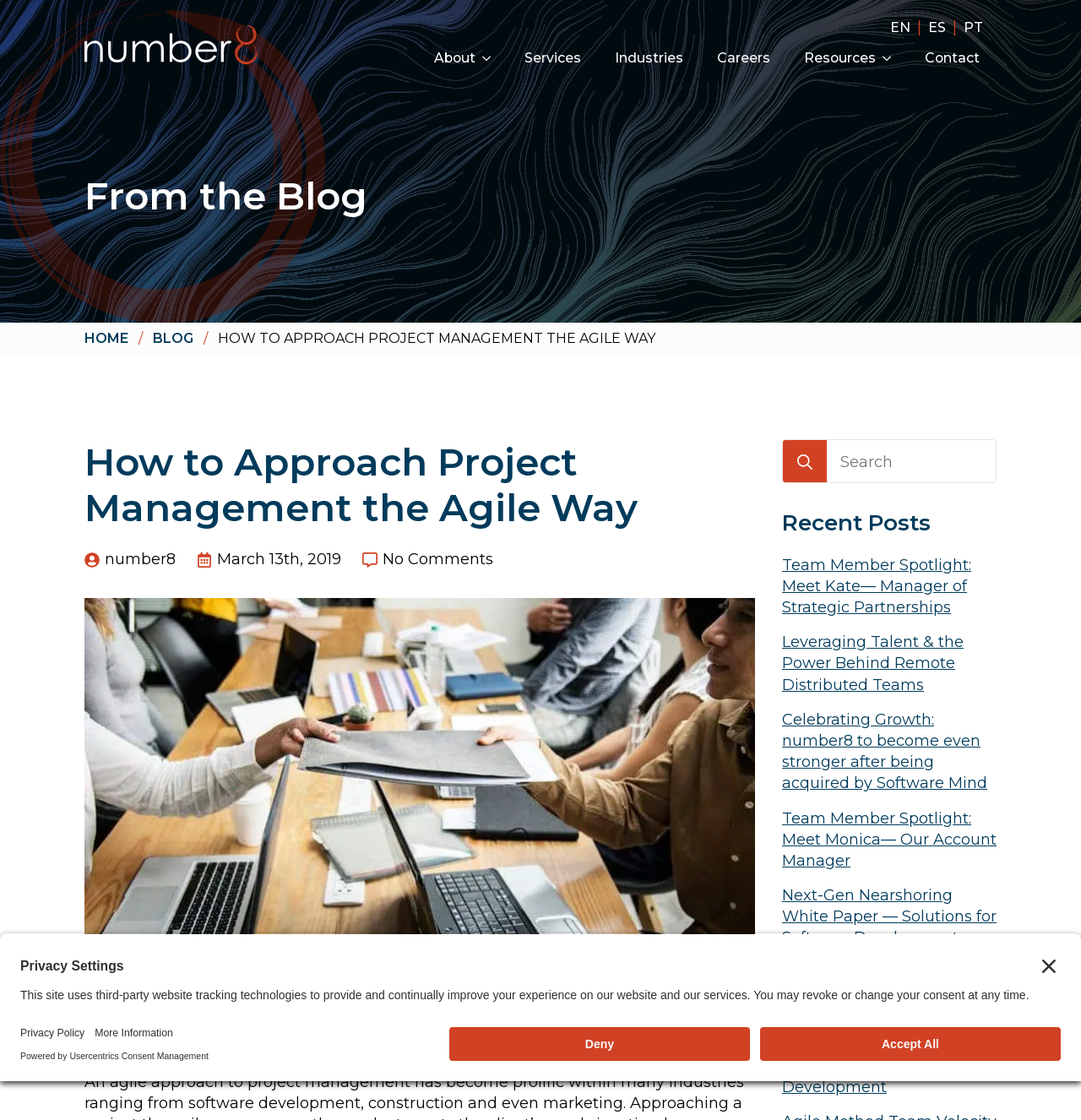Extract the bounding box coordinates for the UI element described by the text: "Contact". The coordinates should be in the form of [left, top, right, bottom] with values between 0 and 1.

[0.84, 0.04, 0.922, 0.064]